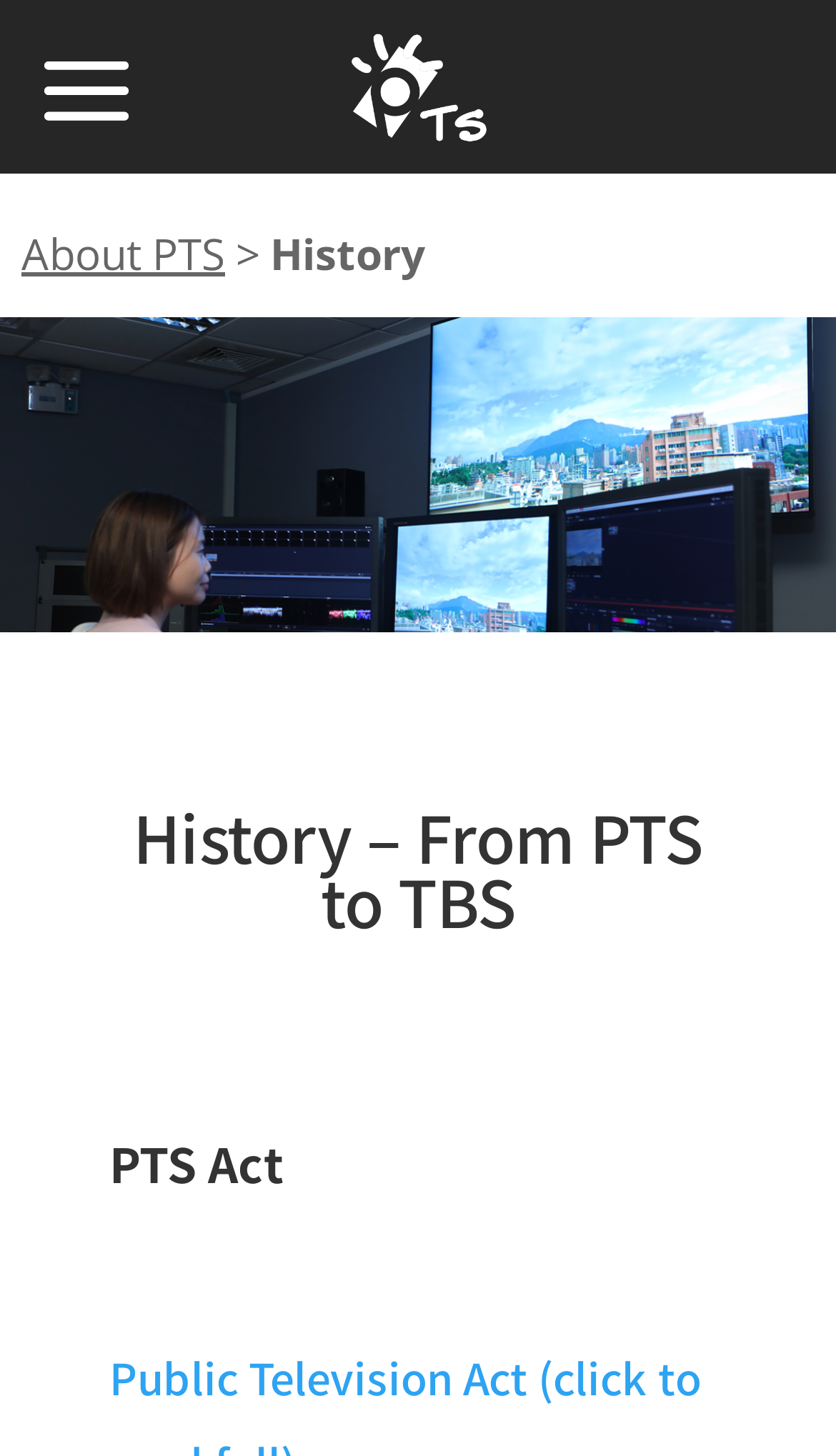How many headings are there on this webpage?
Based on the visual, give a brief answer using one word or a short phrase.

2